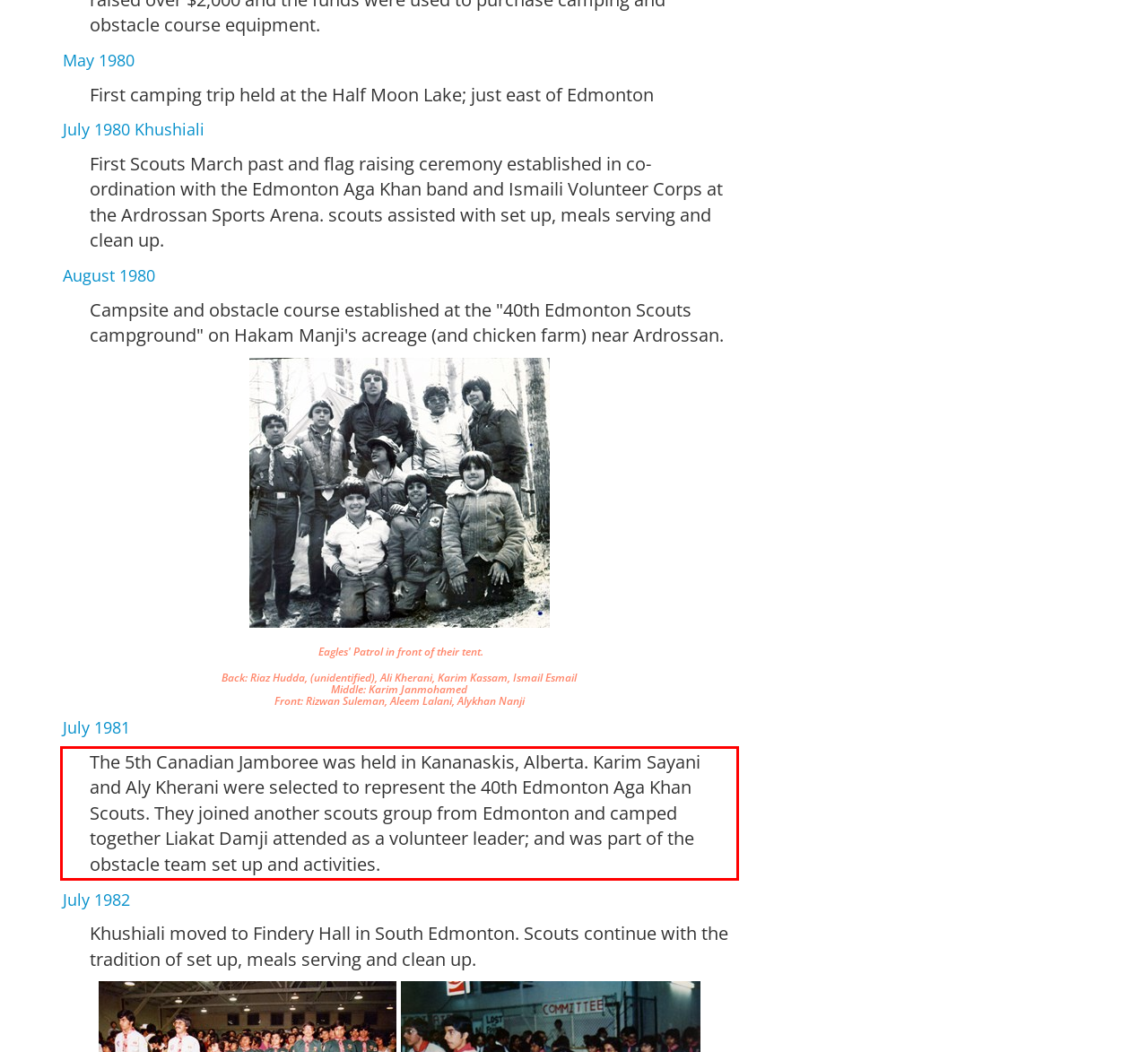Examine the webpage screenshot and use OCR to recognize and output the text within the red bounding box.

The 5th Canadian Jamboree was held in Kananaskis, Alberta. Karim Sayani and Aly Kherani were selected to represent the 40th Edmonton Aga Khan Scouts. They joined another scouts group from Edmonton and camped together Liakat Damji attended as a volunteer leader; and was part of the obstacle team set up and activities.